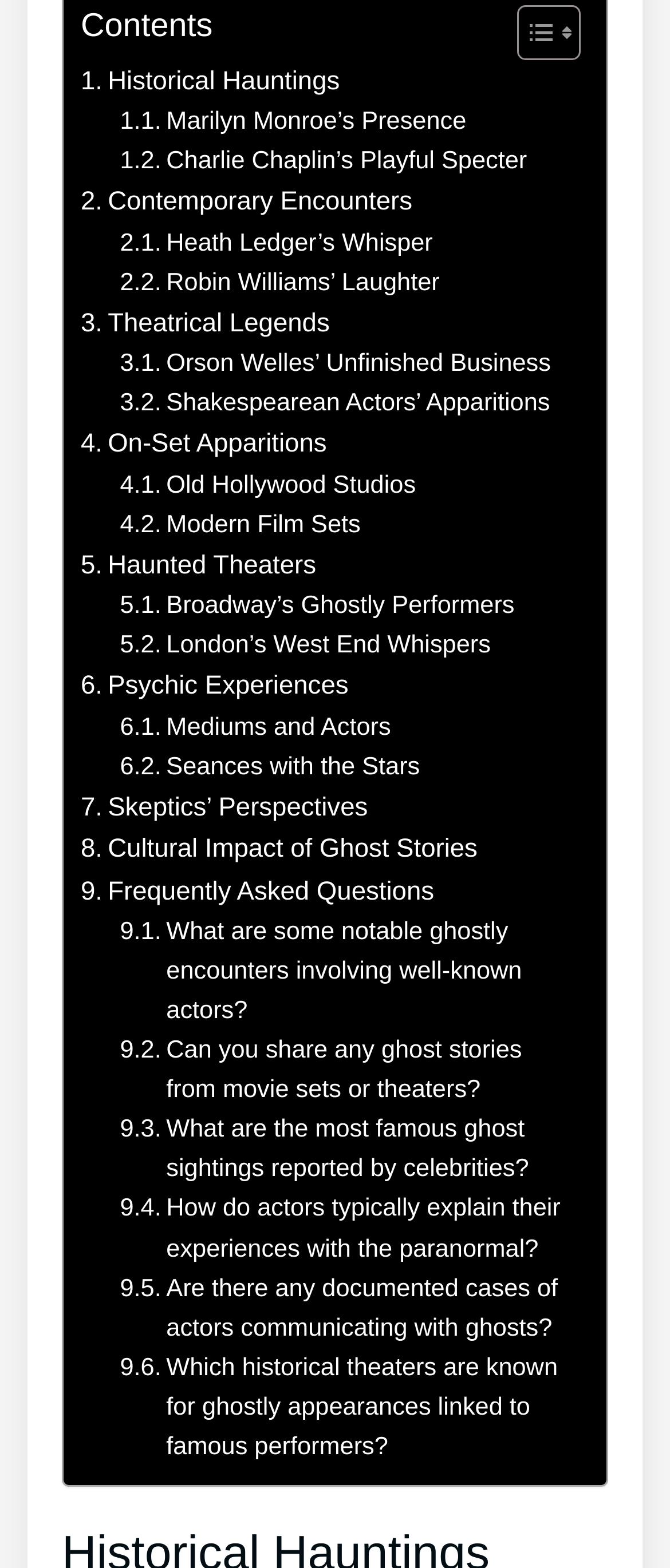Highlight the bounding box of the UI element that corresponds to this description: "Skeptics’ Perspectives".

[0.121, 0.502, 0.549, 0.529]